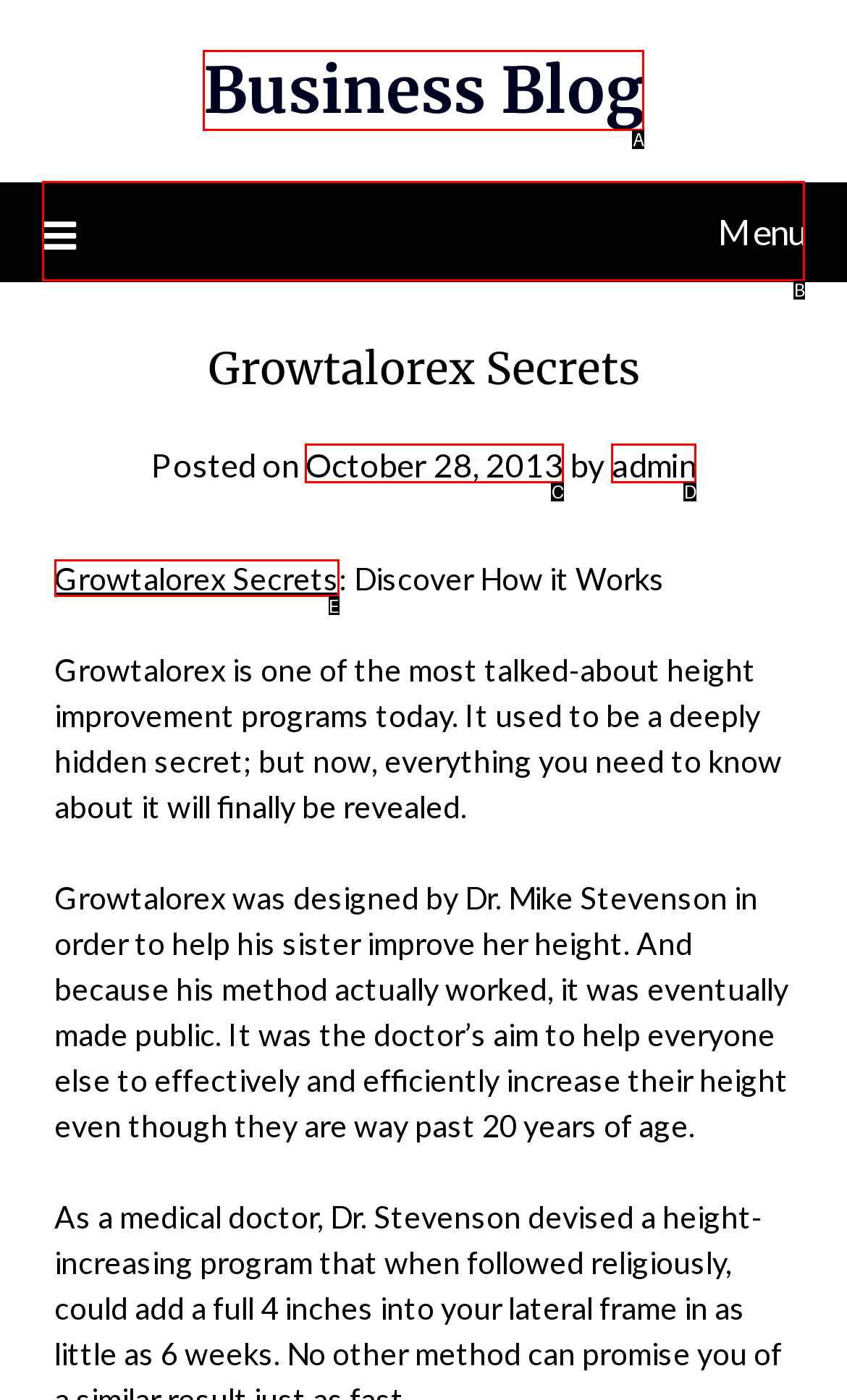Please provide the letter of the UI element that best fits the following description: October 28, 2013February 21, 2021
Respond with the letter from the given choices only.

C